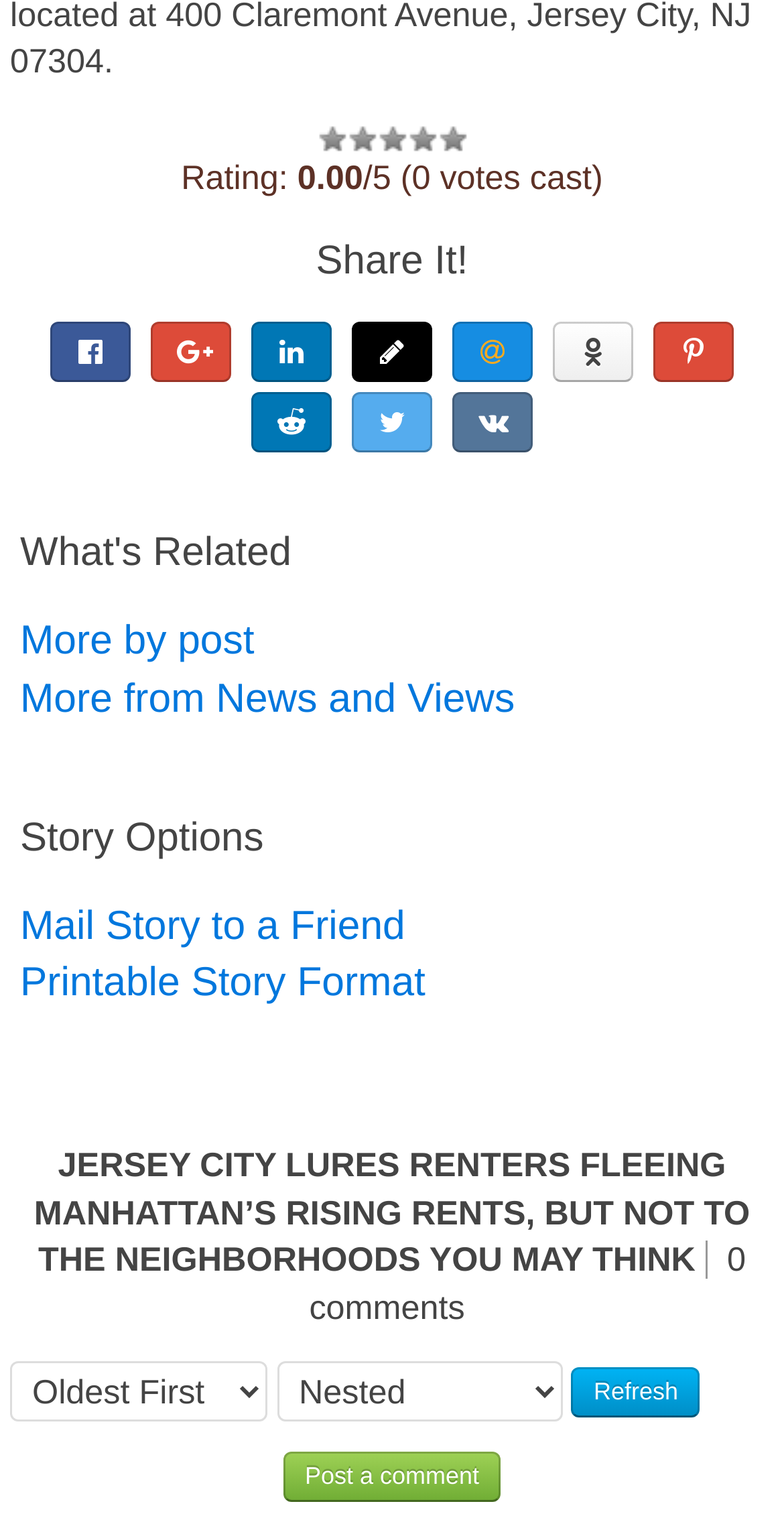Answer the question below in one word or phrase:
How many comments are there on the story?

0